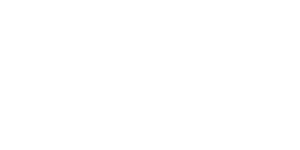Explain what is happening in the image with as much detail as possible.

The image depicts a symbol representing "Free Shipping Across the USA." This icon is designed to communicate the promotional offer provided by Arsin Rug Gallery, emphasizing the convenience of free shipping for customers making purchases from their extensive collection of Persian rugs. The promotion is particularly attractive for design professionals and enthusiasts based in various locations, including Dallas, Los Angeles, and Houston. This visual cue is an integral part of the gallery's effort to enhance customer experience and facilitate online shopping for exquisite rugs.